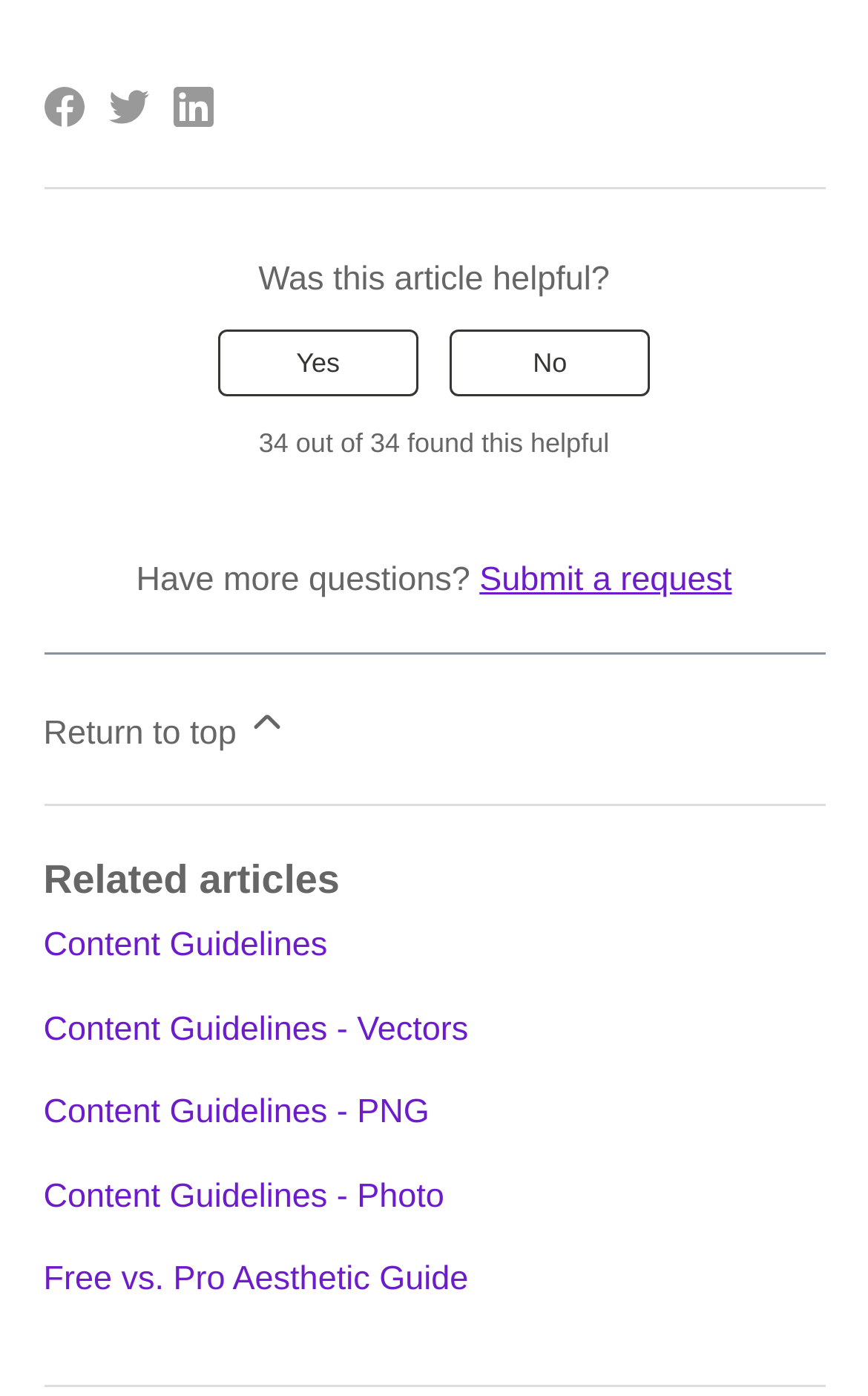How many social media links are available?
Based on the screenshot, respond with a single word or phrase.

3